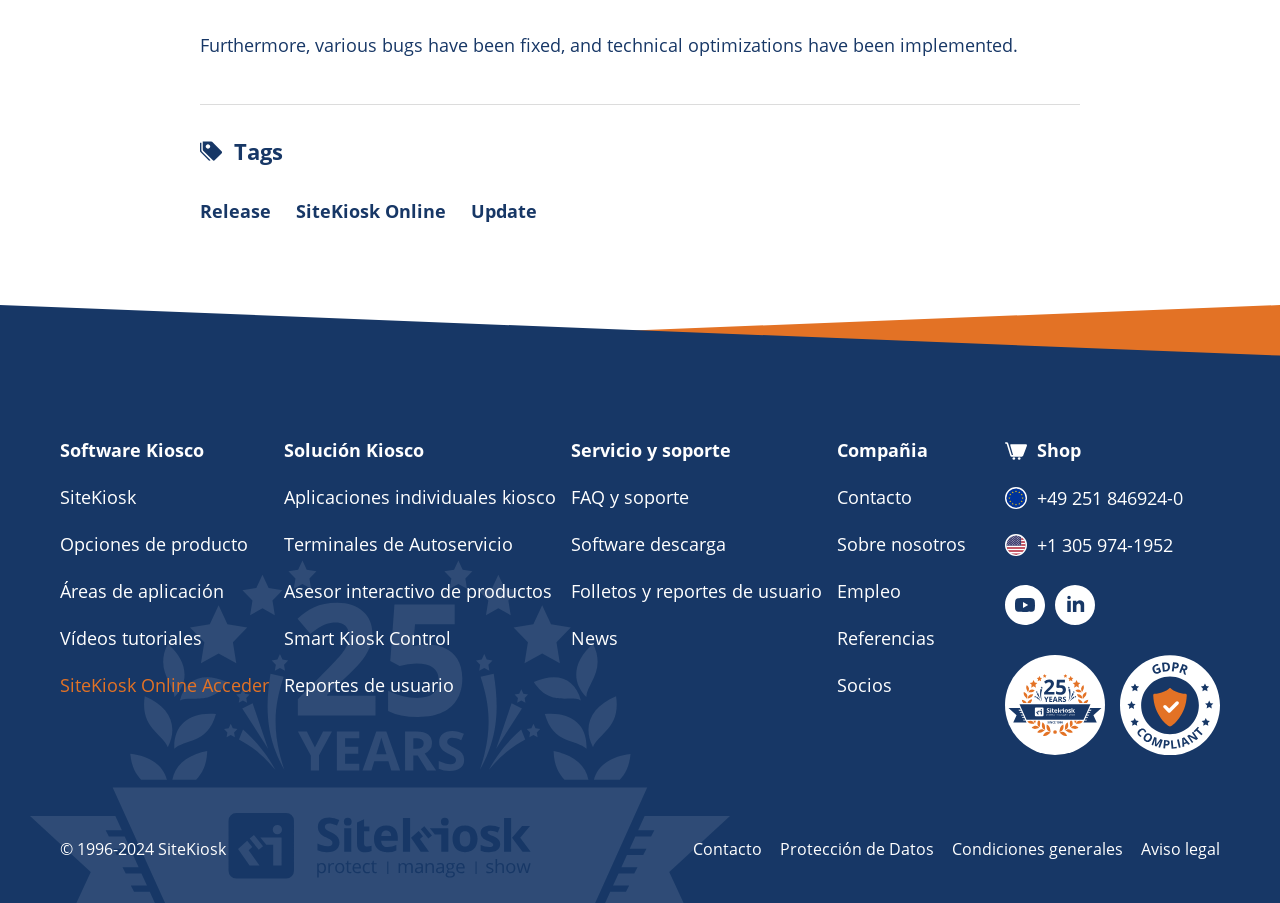Please answer the following question using a single word or phrase: 
What is the name of the software company?

SiteKiosk